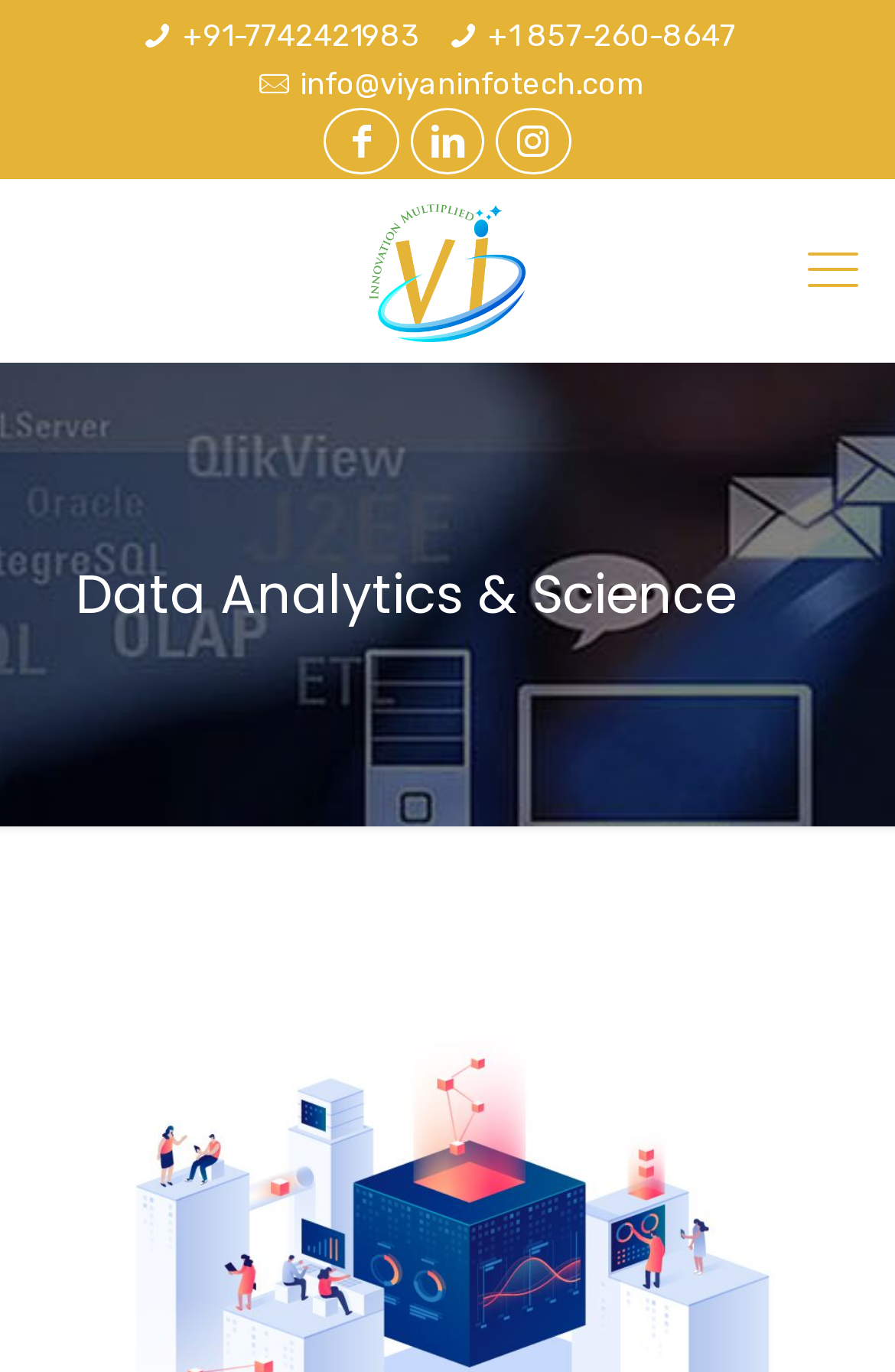Give a detailed account of the webpage.

The webpage is about Data Analytics and Science, specifically related to Viyan Infotech. At the top-left corner, there is a logo of Viyan Infotech, which is a prominent element on the page. Below the logo, there are two phone numbers, +91-7742421983 and +1 857-260-8647, positioned side by side, with the first one on the left and the second one on the right. 

Next to the phone numbers, there is an email address, info@viyaninfotech.com, situated almost in the middle of the page horizontally. Above the email address, there are three social media icons, represented by Unicode characters \uf30c, \uf318, and \uf16d, aligned horizontally from left to right. 

On the top-right corner, there is another icon, represented by Unicode character \ue960. The main heading of the page, "Data Analytics & Science", is centered horizontally and positioned below the logo and the contact information.